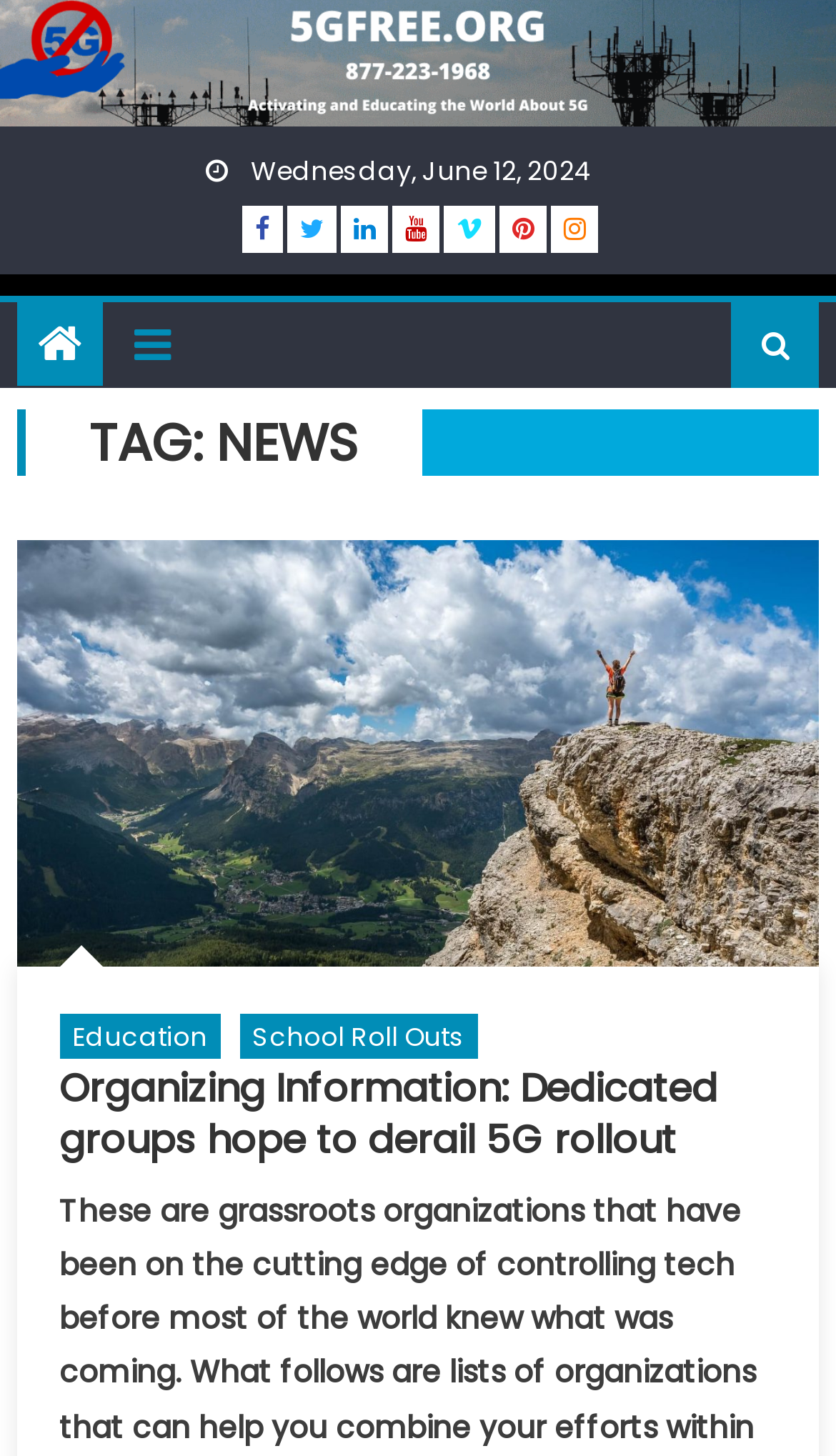What are the categories listed on the webpage?
Look at the image and construct a detailed response to the question.

I found the categories by looking at the link elements with the text 'Education' and 'School Roll Outs' which are present inside a HeaderAsNonLandmark element. These categories are likely related to the news article or the website's content.